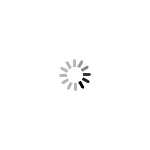Paint a vivid picture with your words by describing the image in detail.

The image titled “What Are Sea Bass Feeding On?” is crucial for understanding the diet of sea bass, which prominently includes various species of crabs. The accompanying text discusses the abundance of shore crabs along coastal areas, emphasizing their role as a favored bait for anglers and a primary food source for bass. Captured in this visual representation is a moment that illustrates the relationship between these marine creatures and their habitat. The photograph, credited to Kai Dahms on Unsplash, highlights the natural environment in which these interactions take place, offering insight into the ecology of lure fishing.